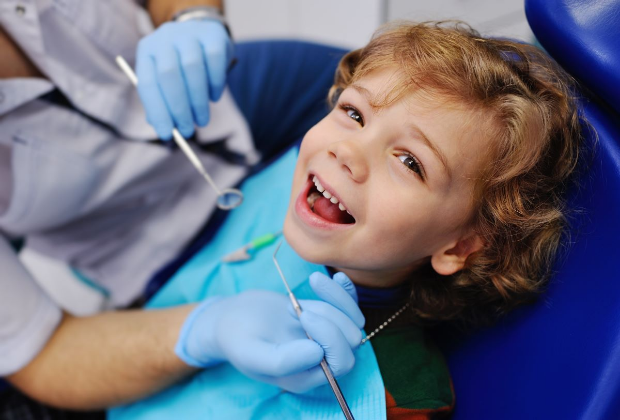Give a detailed account of the visual content in the image.

The image captures a cheerful young child sitting in a dental chair, smiling broadly with their mouth open, showcasing a healthy set of teeth. The child is wearing a blue dental bib, which highlights their comfort in the dental environment. A dental professional, whose hands are seen in the image, is lightly holding dental instruments, suggesting that the child is undergoing a routine check-up. This scene reflects a positive experience at the dentist, alleviating common apprehensions associated with dental visits, particularly for children. The atmosphere in the dental clinic appears inviting and reassuring, emphasizing the importance of maintaining dental health from an early age.